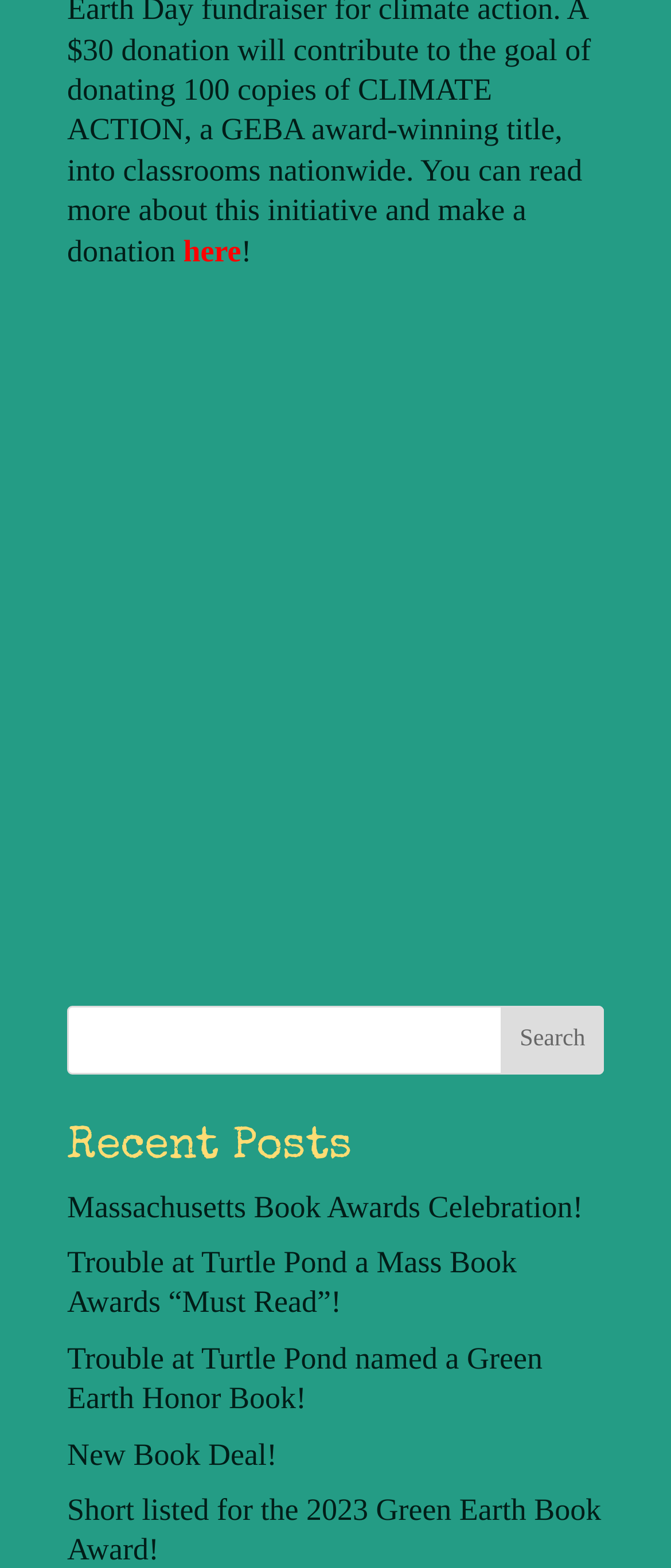Determine the bounding box coordinates for the UI element with the following description: "Massachusetts Book Awards Celebration!". The coordinates should be four float numbers between 0 and 1, represented as [left, top, right, bottom].

[0.1, 0.758, 0.869, 0.78]